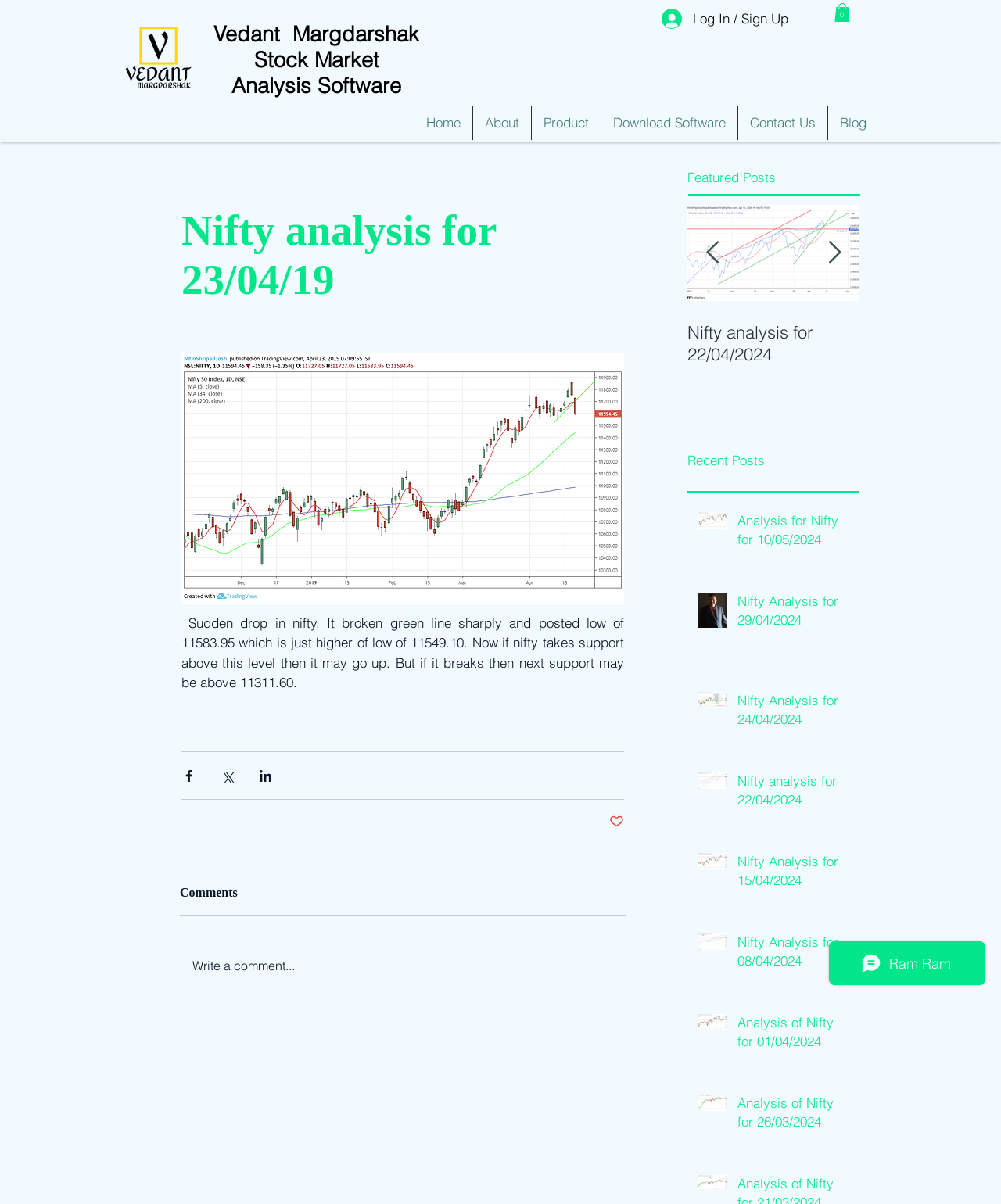What is the current level of Nifty mentioned in the article?
Please respond to the question thoroughly and include all relevant details.

The article mentions 'Sudden drop in nifty. It broken green line sharply and posted low of 11583.95 which is just higher of low of 11549.10.' which indicates the current level of Nifty.